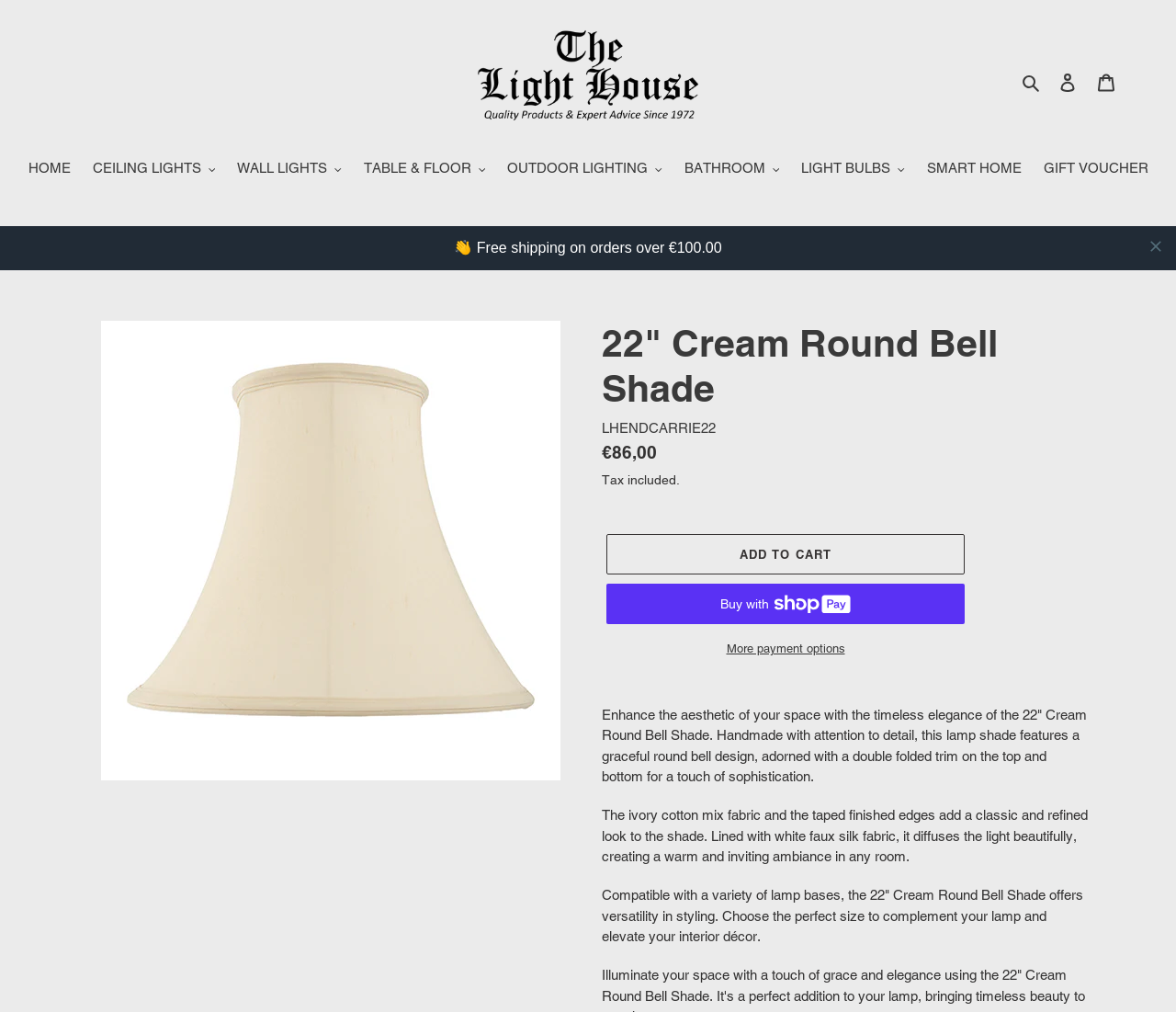What is the price of the 22" Cream Round Bell Shade?
Answer the question in as much detail as possible.

The price of the 22" Cream Round Bell Shade can be found in the product description section, where it is listed as 'Regular price' followed by the amount '€86,00'.